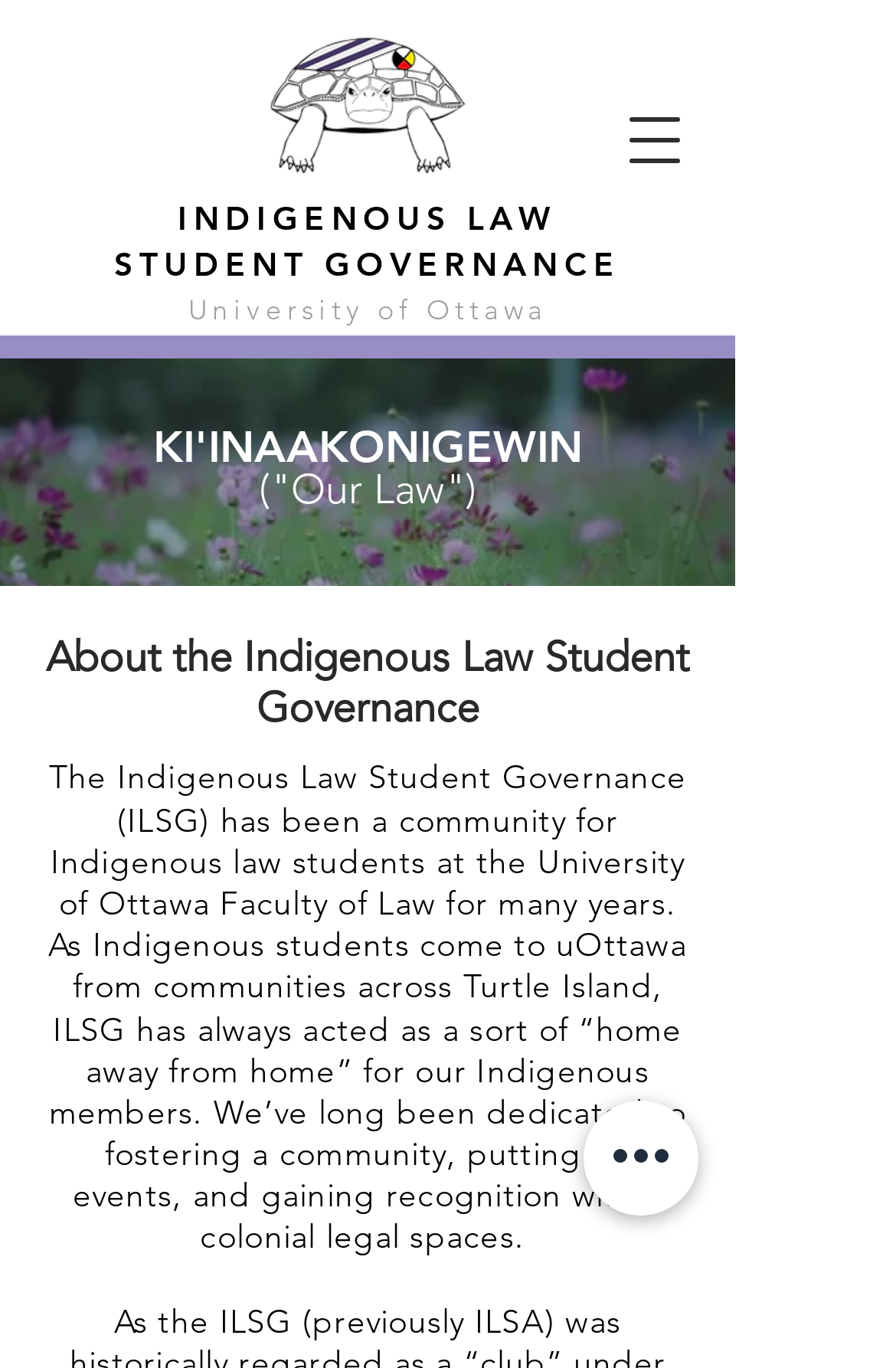Provide the bounding box coordinates of the UI element that matches the description: "aria-label="Quick actions"".

[0.651, 0.805, 0.779, 0.889]